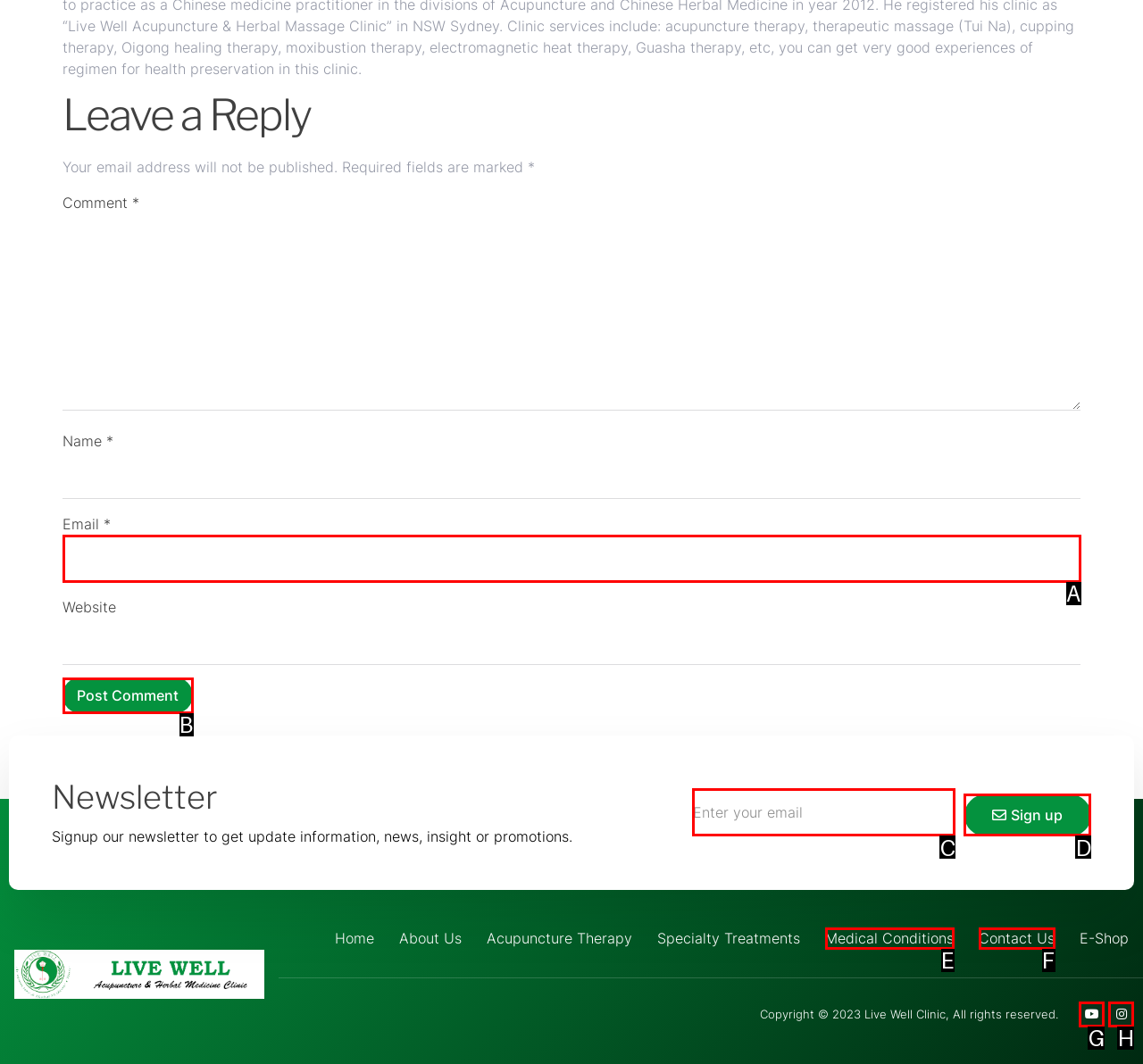Which lettered UI element aligns with this description: Privacy Policy
Provide your answer using the letter from the available choices.

None